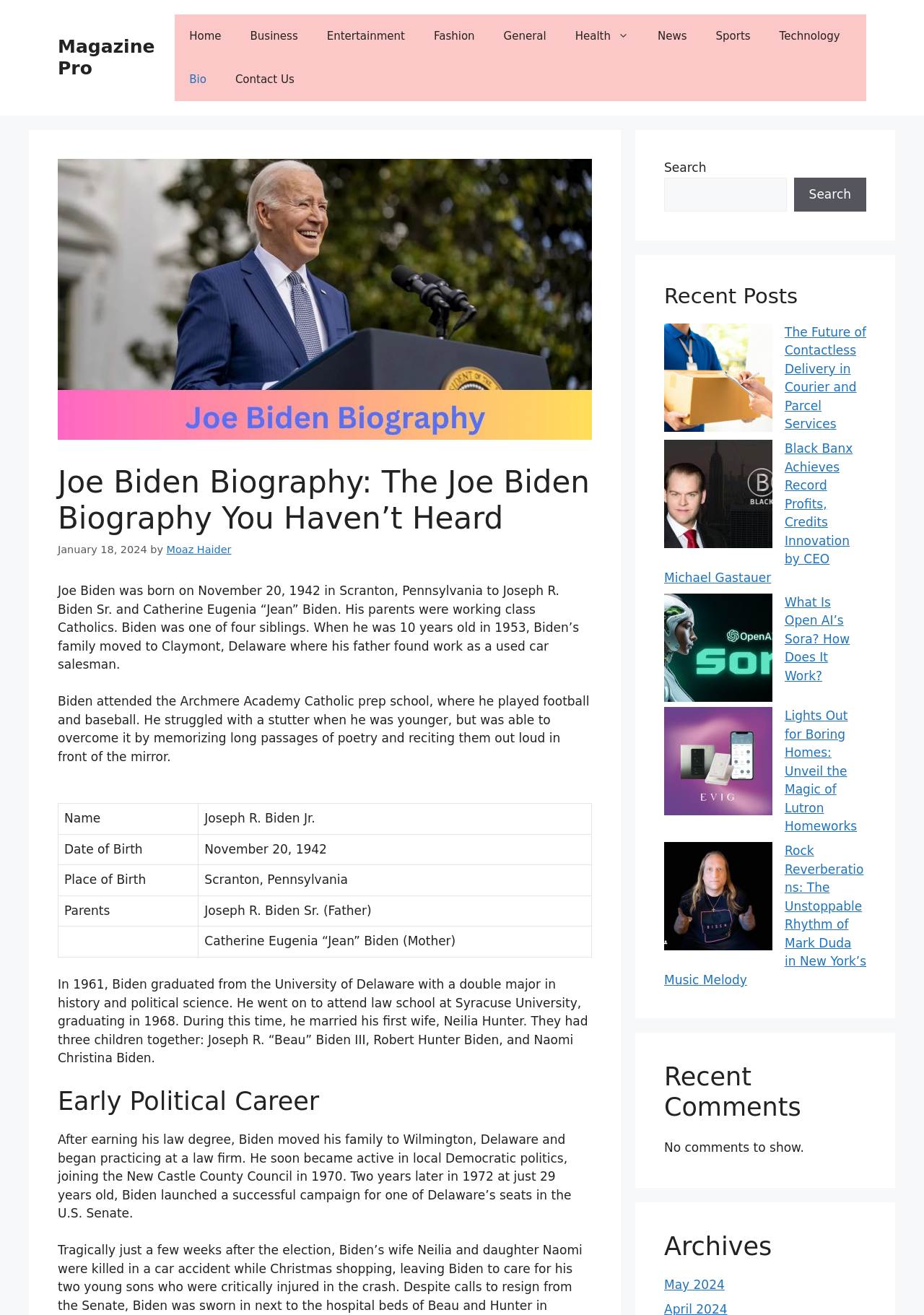Determine the bounding box coordinates for the HTML element described here: "Search".

[0.859, 0.135, 0.938, 0.161]